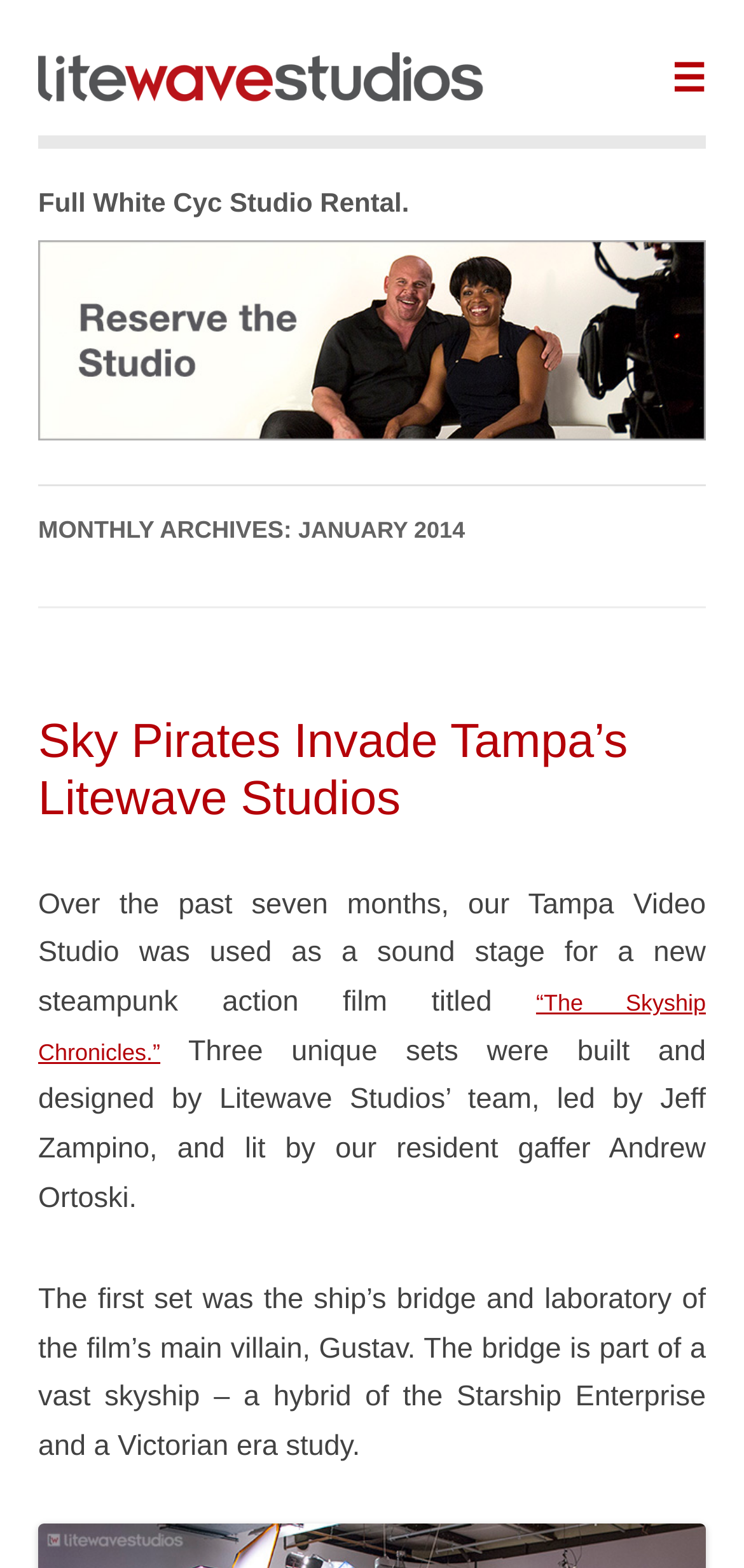What type of studio is Litewave?
Refer to the screenshot and answer in one word or phrase.

Video Studio